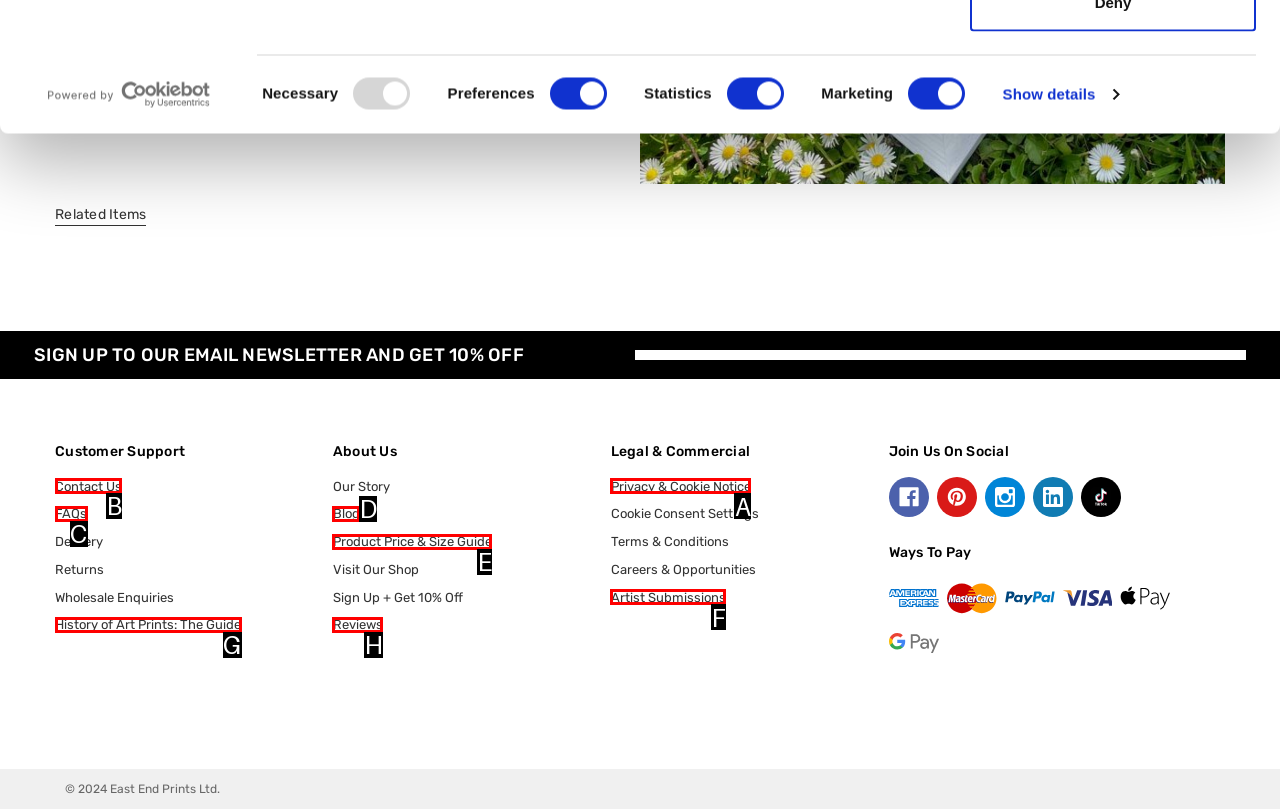For the task: Contact customer support, specify the letter of the option that should be clicked. Answer with the letter only.

B